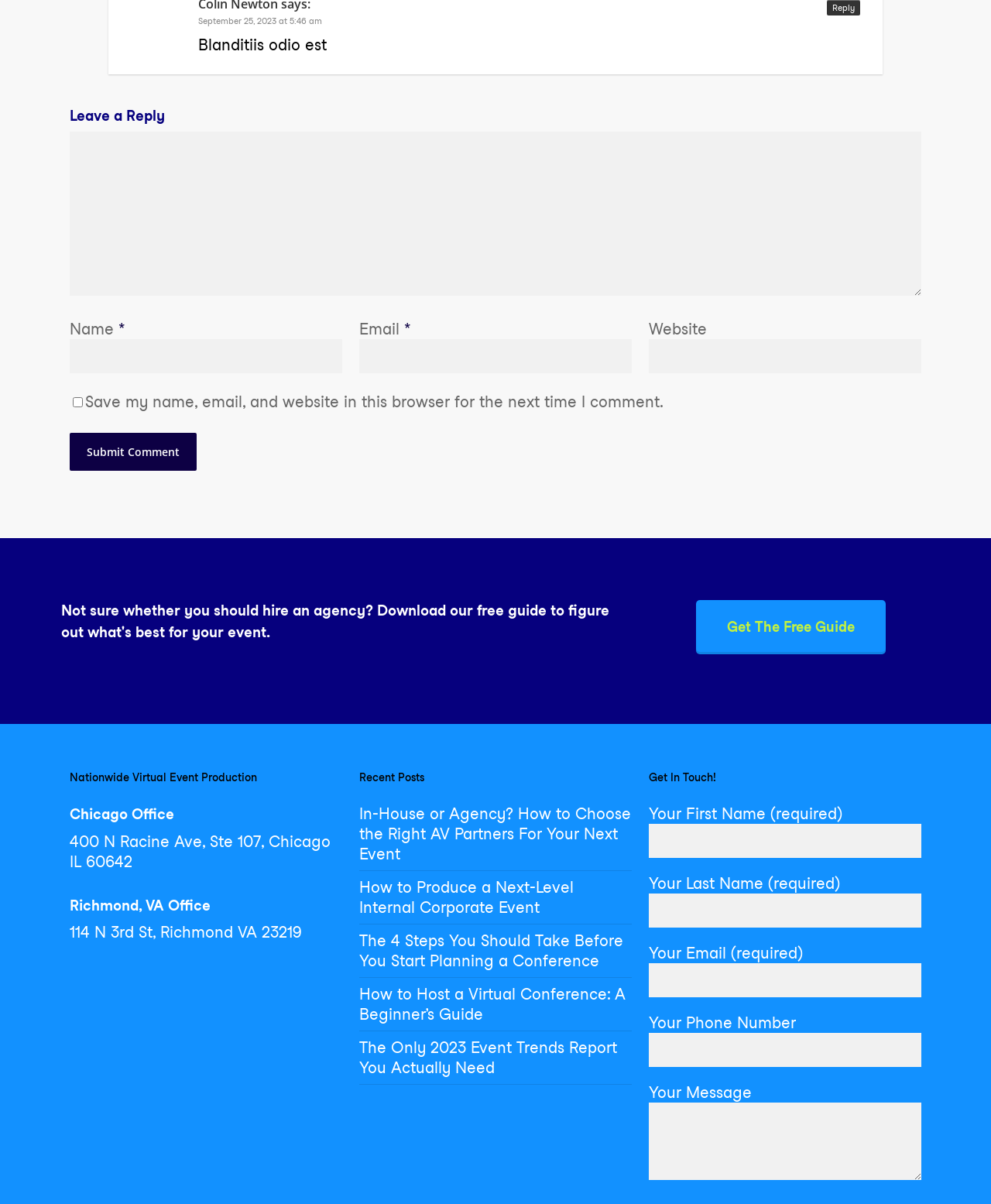What is the topic of the recent post 'In-House or Agency?'?
Give a single word or phrase as your answer by examining the image.

Choosing AV partners